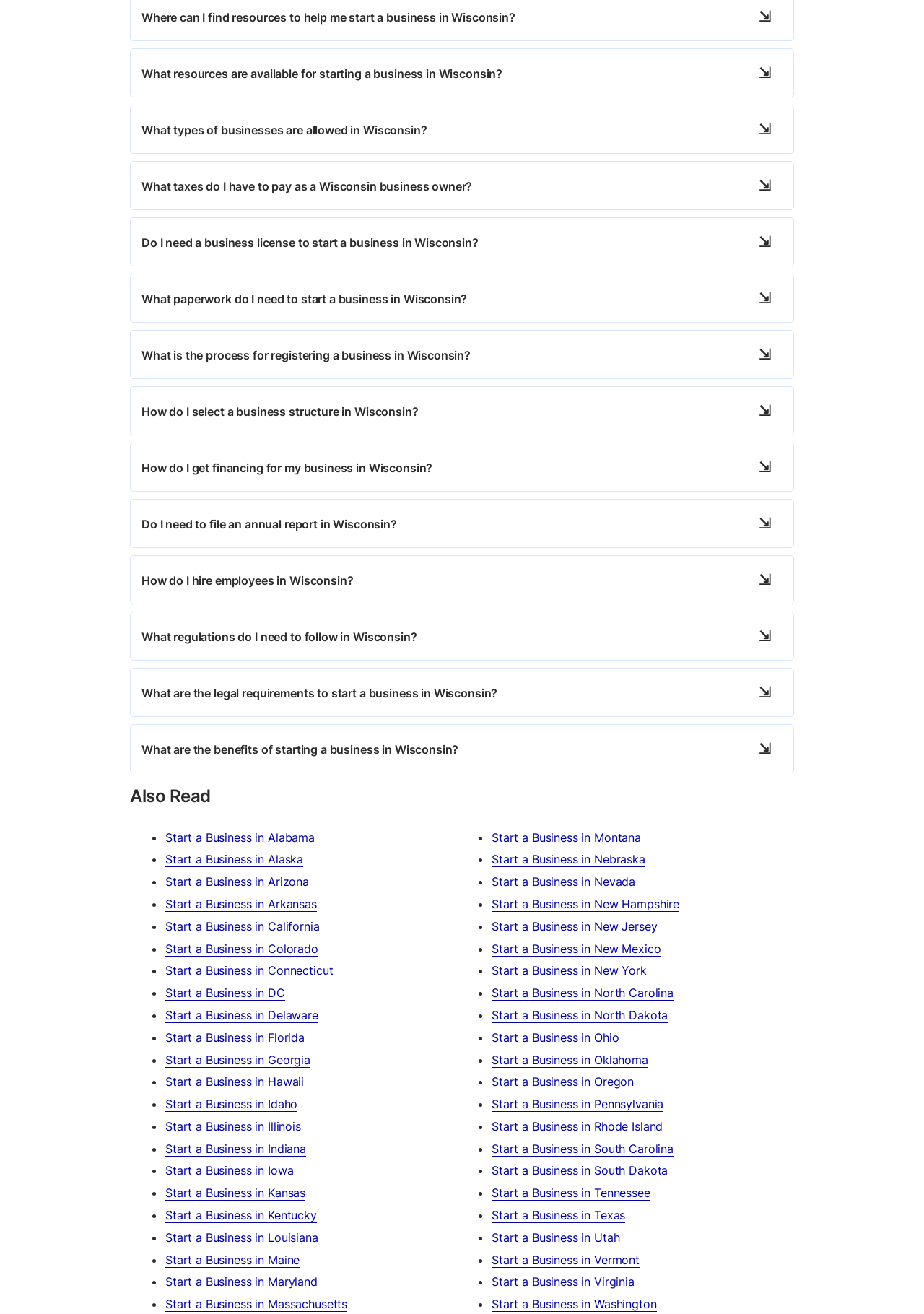Could you locate the bounding box coordinates for the section that should be clicked to accomplish this task: "Click on 'Start a Business in New York'".

[0.532, 0.733, 0.7, 0.745]